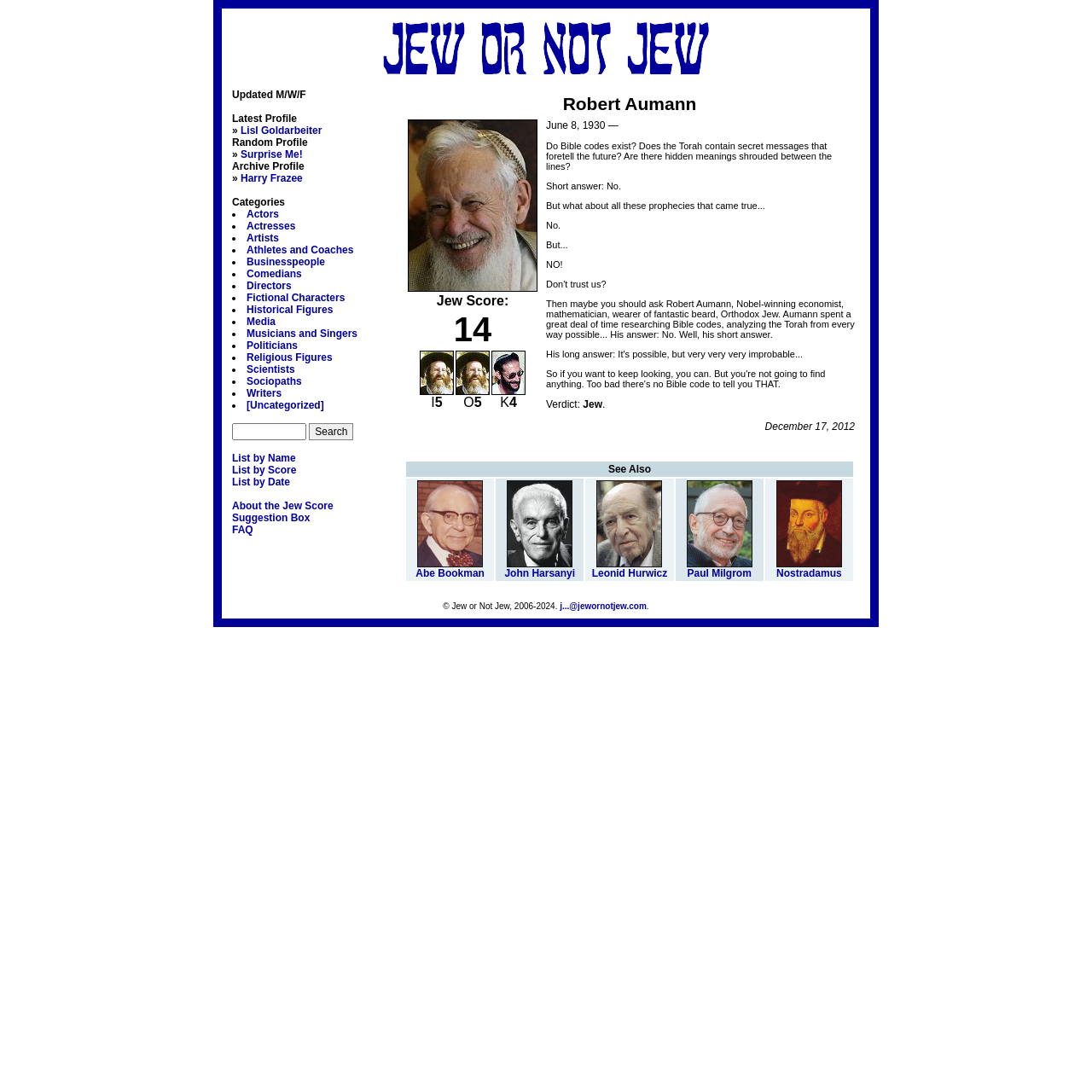Highlight the bounding box coordinates of the element you need to click to perform the following instruction: "Click the link to Lisl Goldarbeiter."

[0.22, 0.114, 0.295, 0.125]